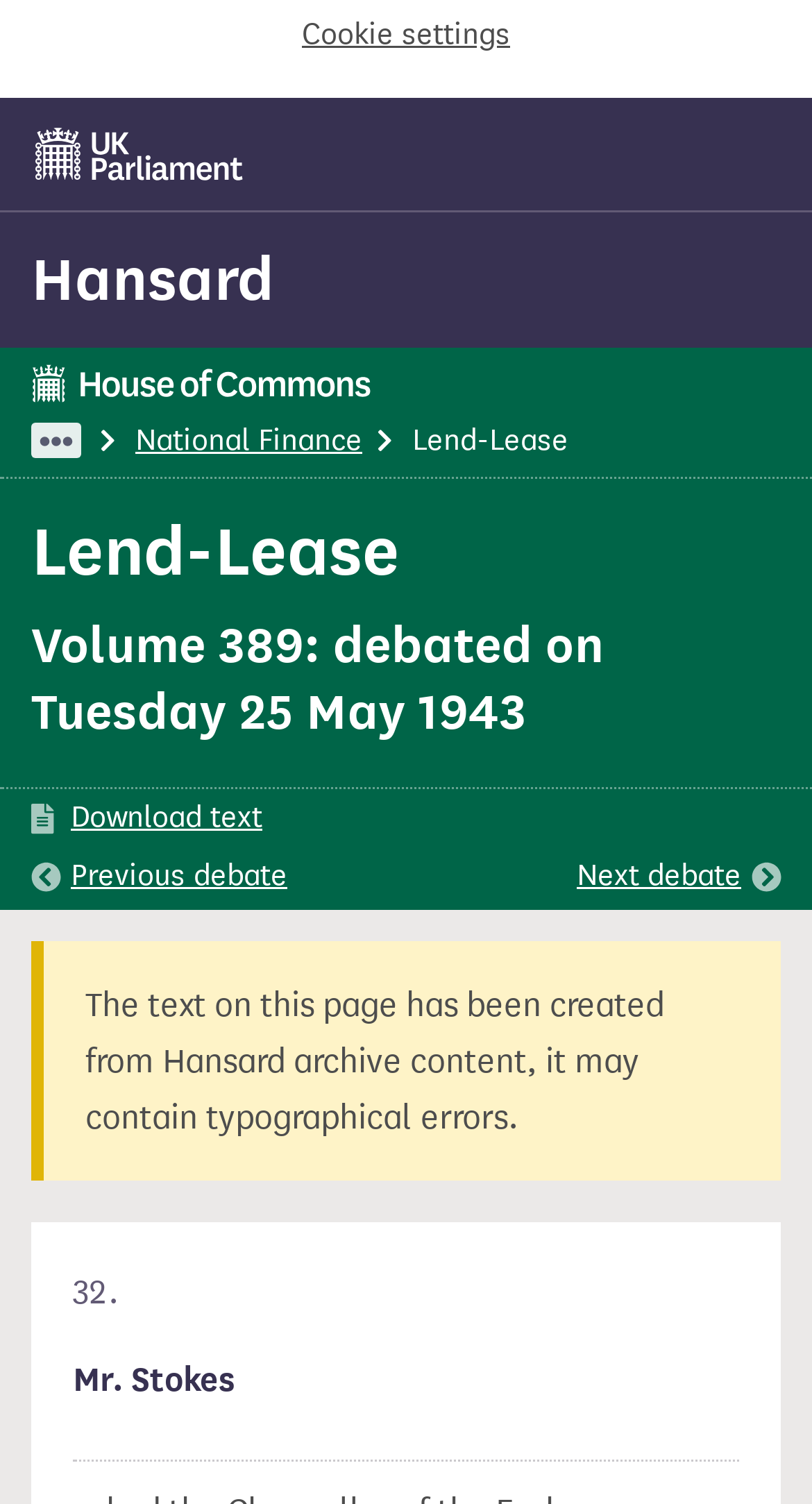Based on the element description: "Hansard", identify the UI element and provide its bounding box coordinates. Use four float numbers between 0 and 1, [left, top, right, bottom].

[0.038, 0.161, 0.338, 0.21]